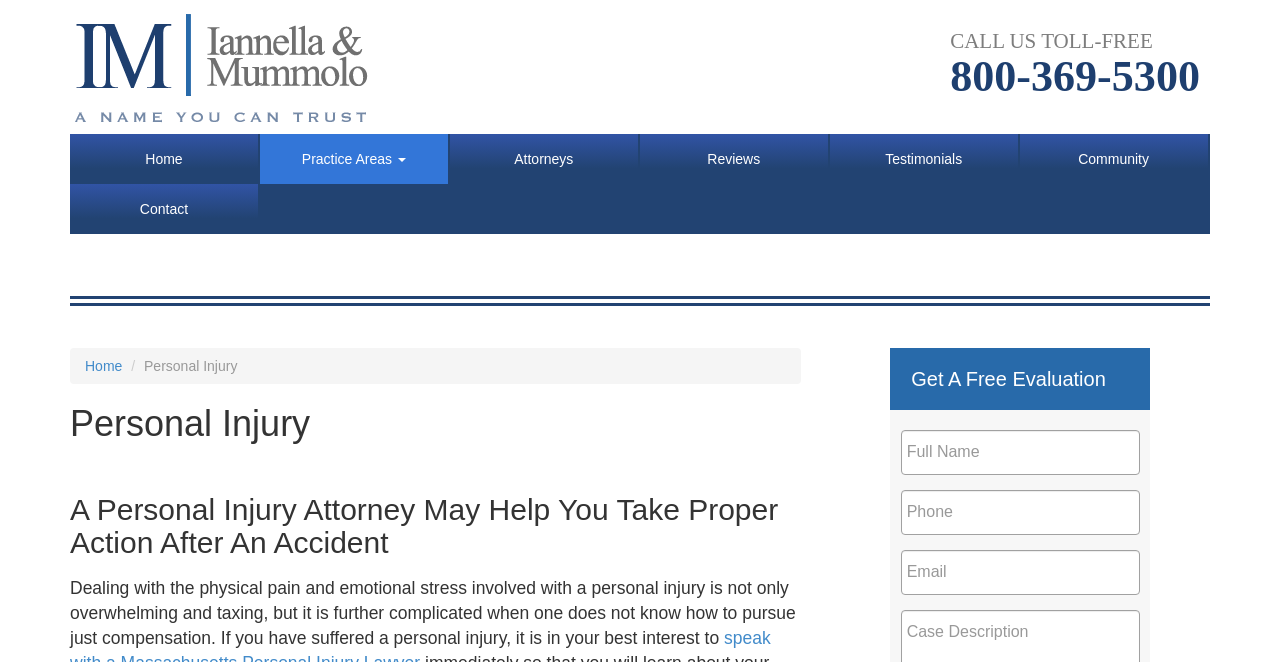Provide a thorough description of this webpage.

This webpage is about a personal injury attorney law firm, Iannella & Mummolo. At the top left corner, there is a link to skip to the main content. Below it, there is a navigation menu with links to different sections of the website, including Home, Practice Areas, Attorneys, Reviews, Testimonials, Community, and Contact. 

On the top right side, there is a call-to-action section with a heading "CALL US TOLL-FREE" and a phone number "800-369-5300". 

The main content of the webpage is divided into two sections. On the left side, there is a heading "Personal Injury" followed by a subheading "A Personal Injury Attorney May Help You Take Proper Action After An Accident". Below the subheading, there is a paragraph of text describing the difficulties of dealing with a personal injury and the importance of seeking just compensation. 

On the right side, there is a section with a heading "Get A Free Evaluation" and three text boxes for users to input their information. 

There are several instances of the "Home" link and an image of "Home" scattered throughout the webpage, likely part of the navigation menu.